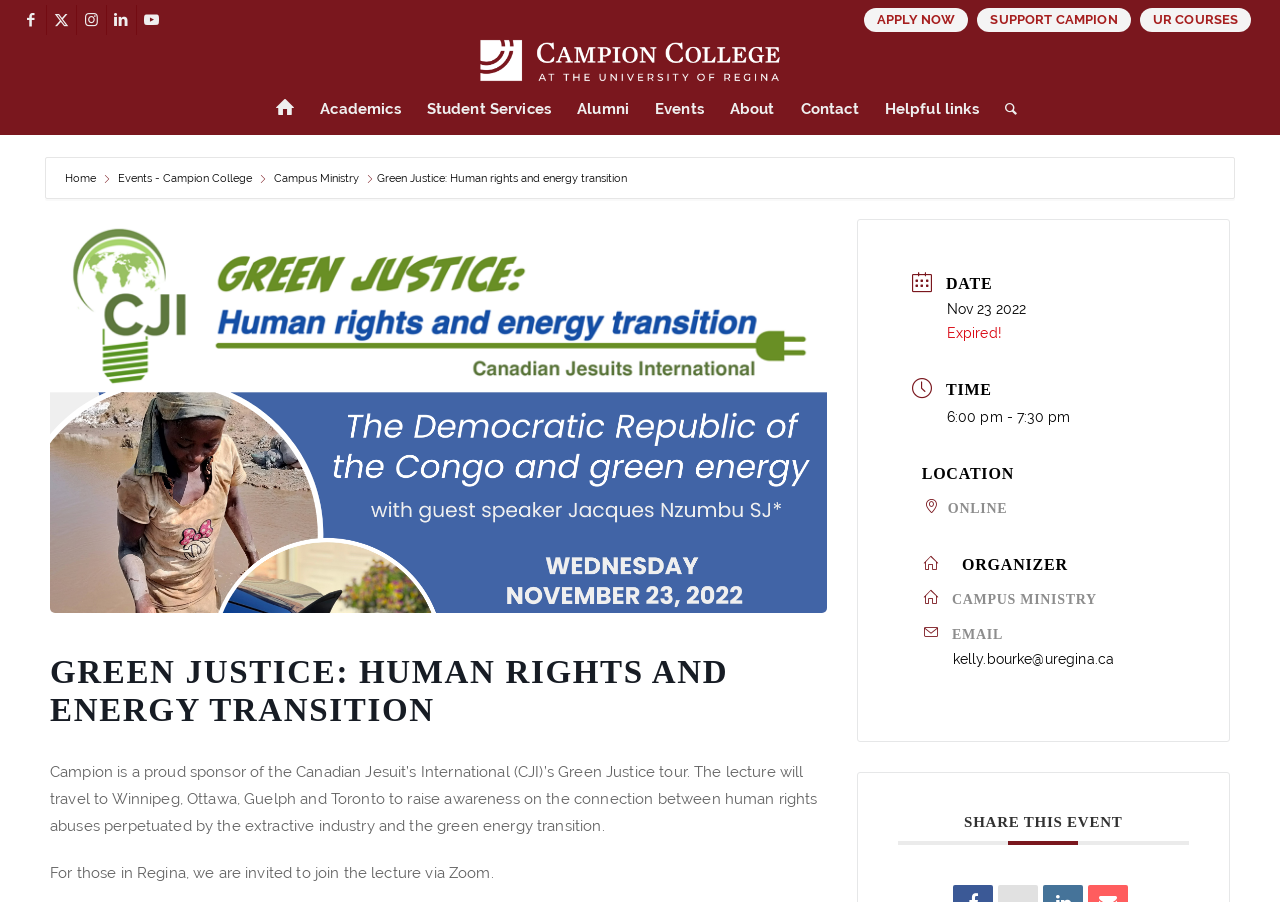Determine the coordinates of the bounding box for the clickable area needed to execute this instruction: "Visit Campion College website".

[0.374, 0.042, 0.626, 0.092]